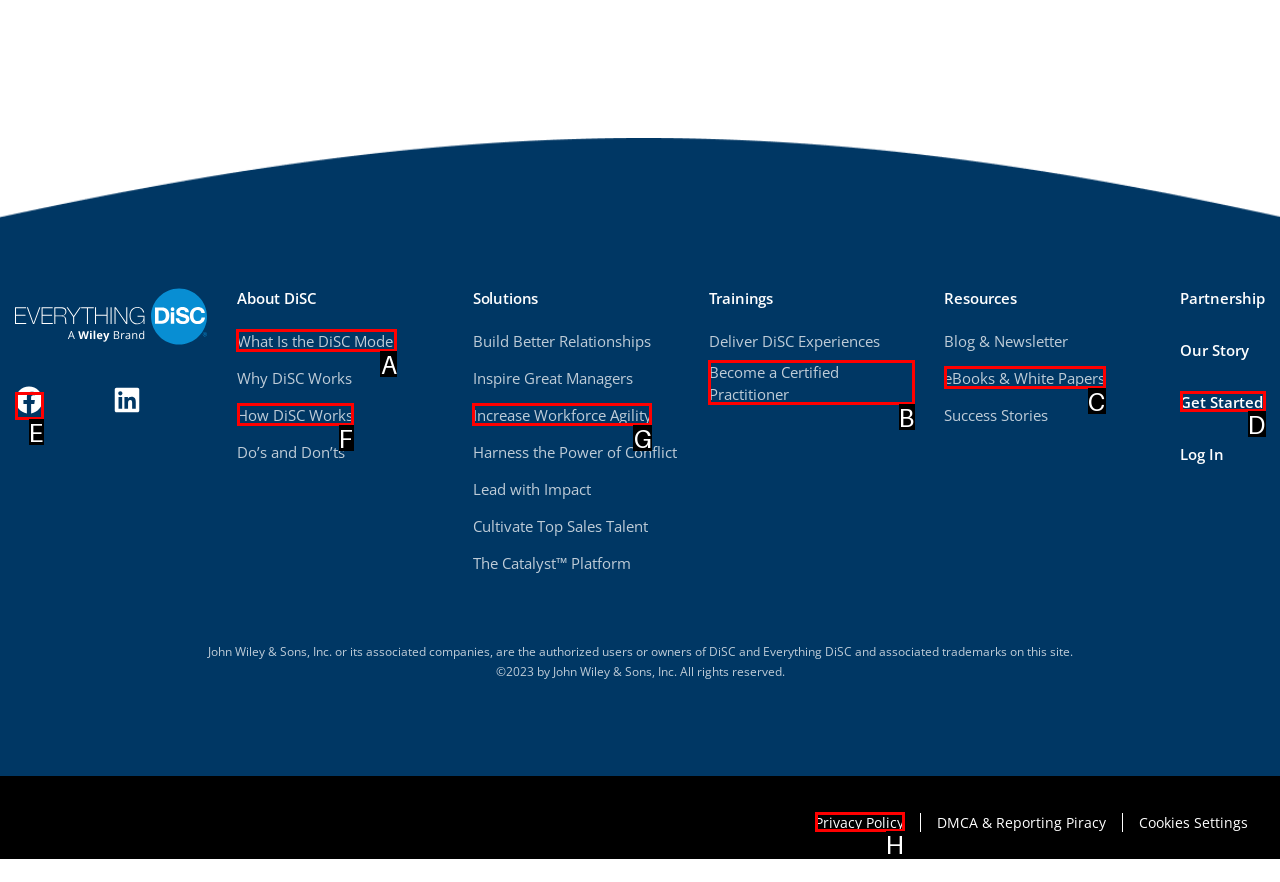Point out the correct UI element to click to carry out this instruction: Click on the 'What Is the DiSC Model' link
Answer with the letter of the chosen option from the provided choices directly.

A